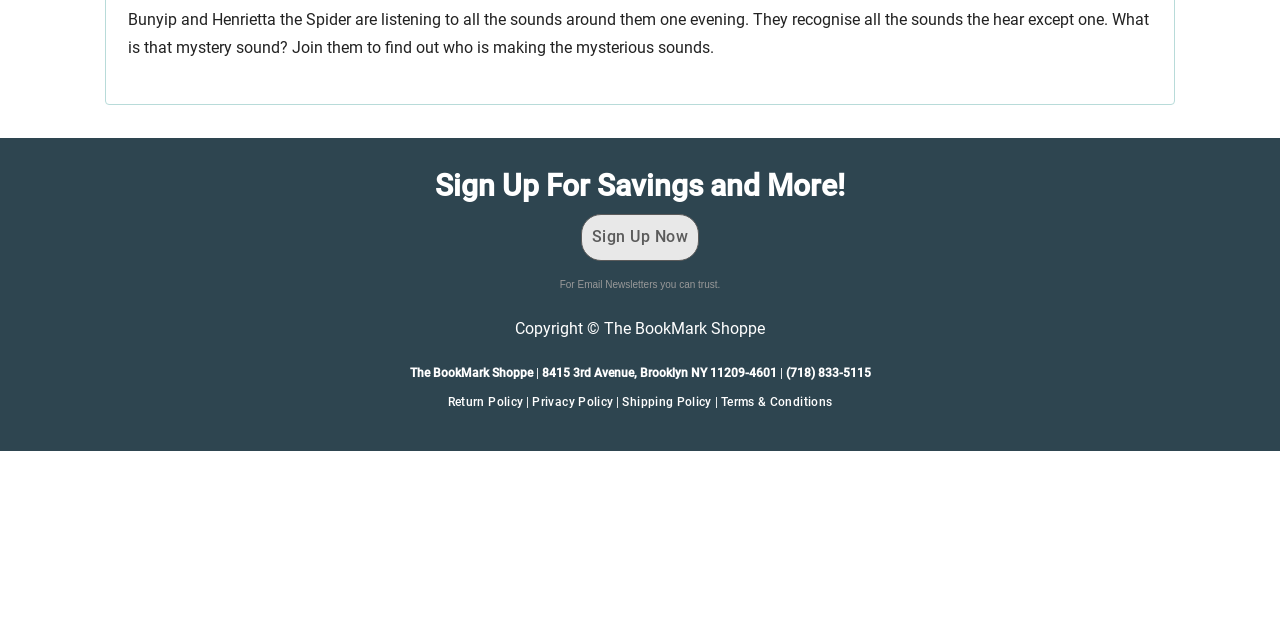Determine the bounding box coordinates of the UI element described by: "Privacy Policy".

[0.416, 0.617, 0.479, 0.638]